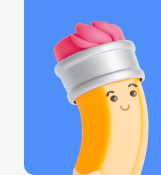Give a complete and detailed account of the image.

The image features a whimsical character designed to resemble a pencil, complete with a cheerful expression. The pencil is primarily orange in color and topped with a silver cap that holds a fluffy pink eraser, giving it an inviting and playful appearance. The background is a vibrant blue, which contrasts nicely with the warm tones of the pencil, enhancing its visibility and cheerful demeanor. This image is associated with Linguix, a platform aimed at improving writing skills, highlighting tools that make writing more engaging and fun.